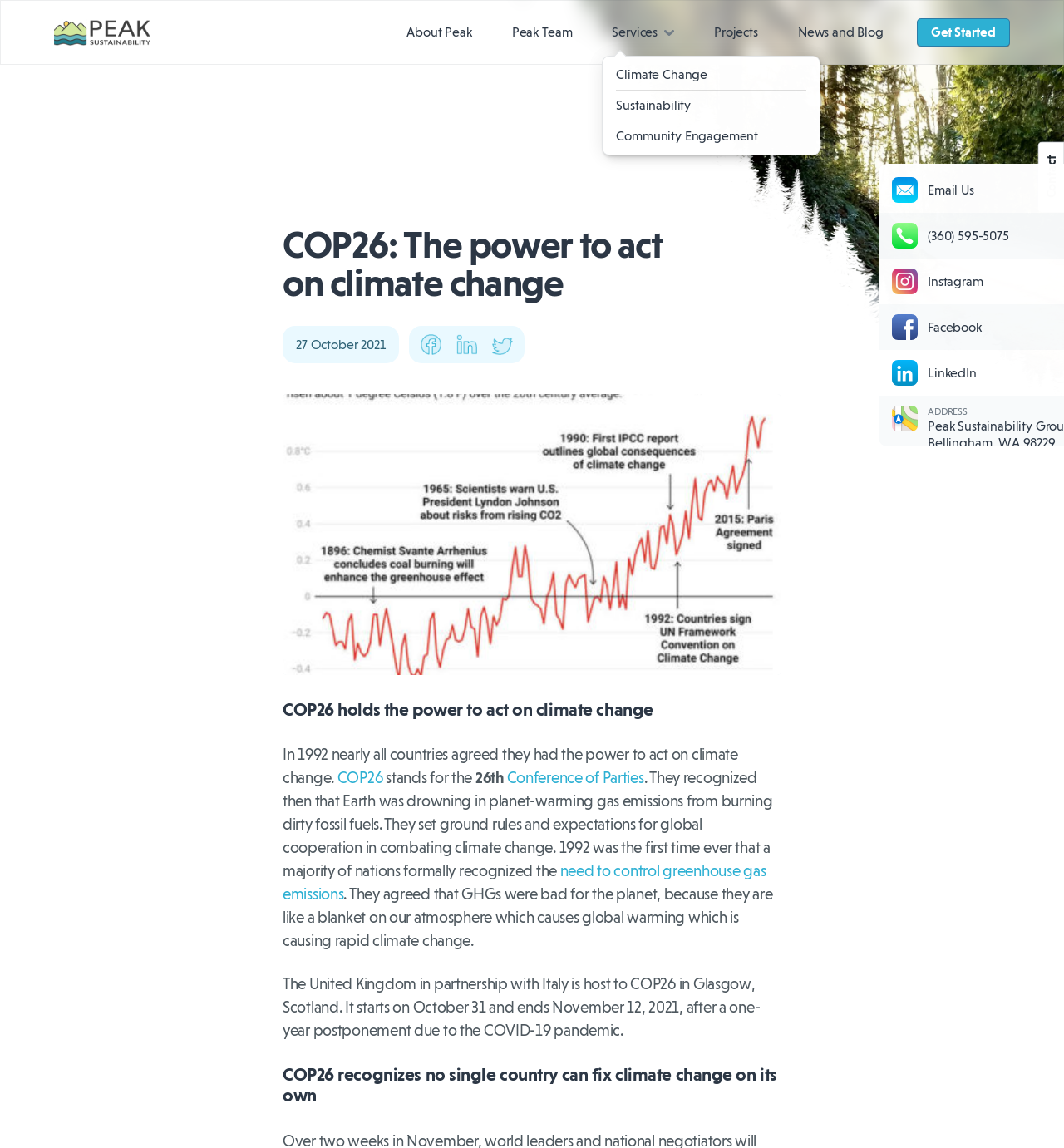Please determine the bounding box coordinates of the area that needs to be clicked to complete this task: 'Click on About Peak'. The coordinates must be four float numbers between 0 and 1, formatted as [left, top, right, bottom].

[0.376, 0.016, 0.45, 0.041]